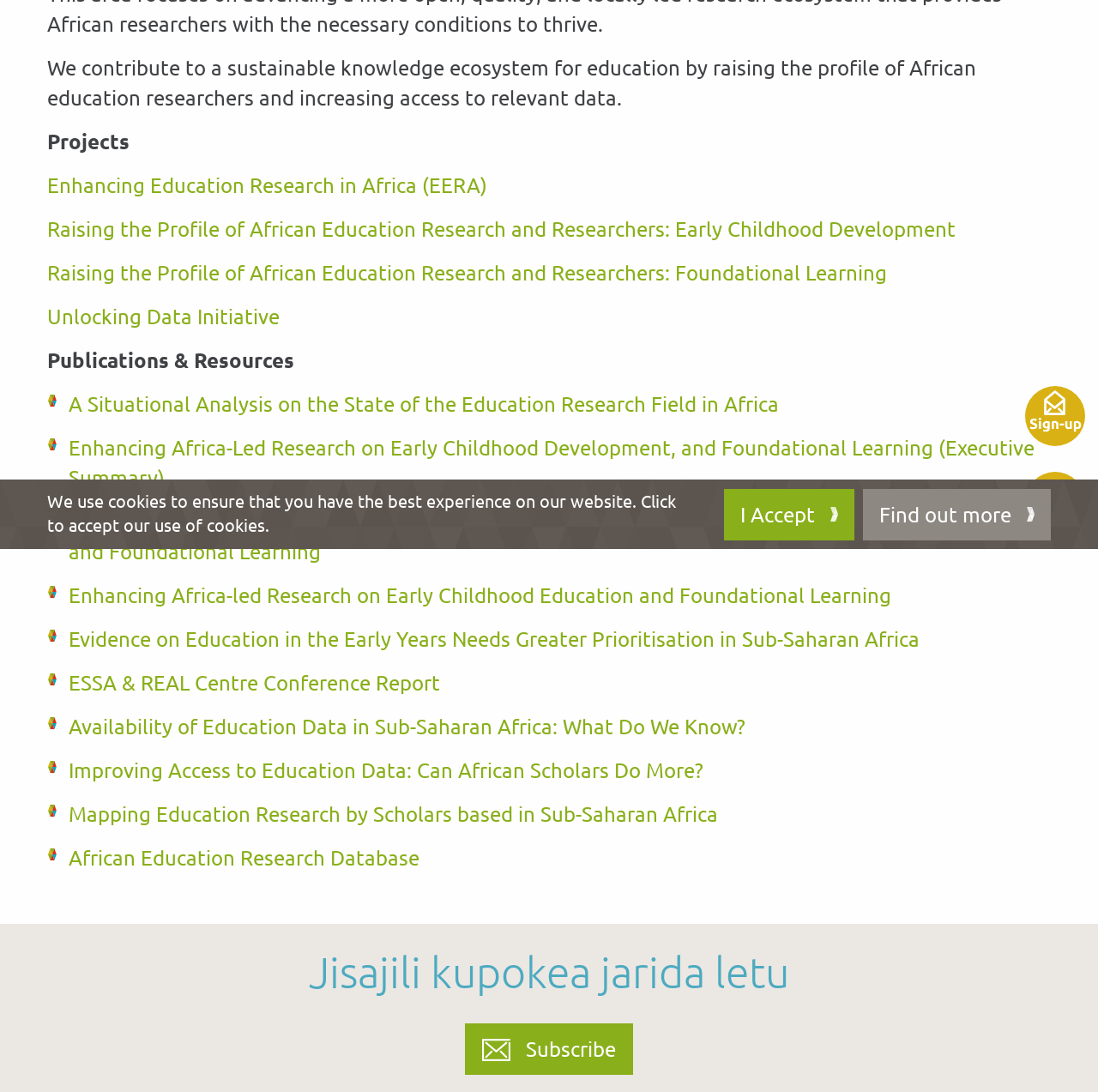Provide the bounding box coordinates for the UI element that is described as: "Subscribe".

[0.423, 0.937, 0.577, 0.985]